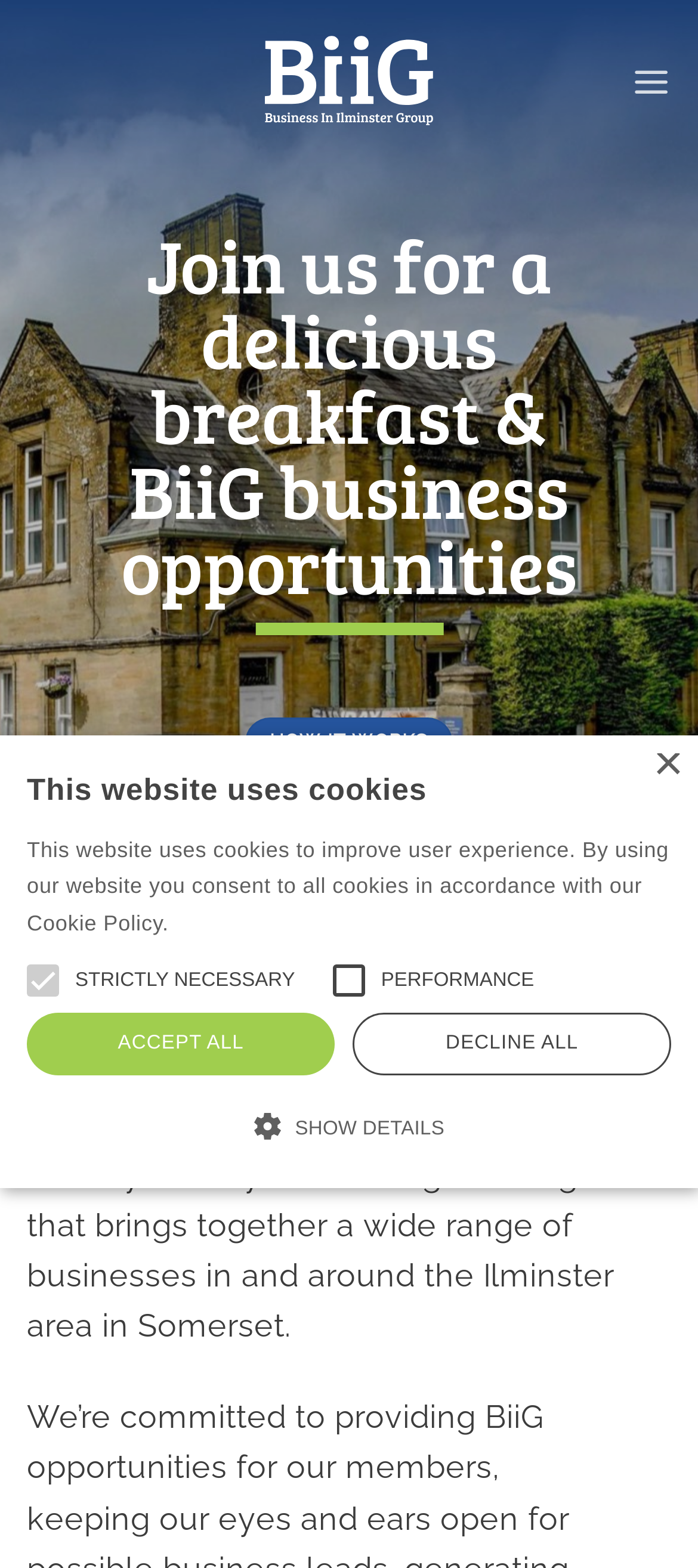Identify the bounding box coordinates of the area you need to click to perform the following instruction: "Click the BiiG Networking Group link".

[0.142, 0.0, 0.858, 0.103]